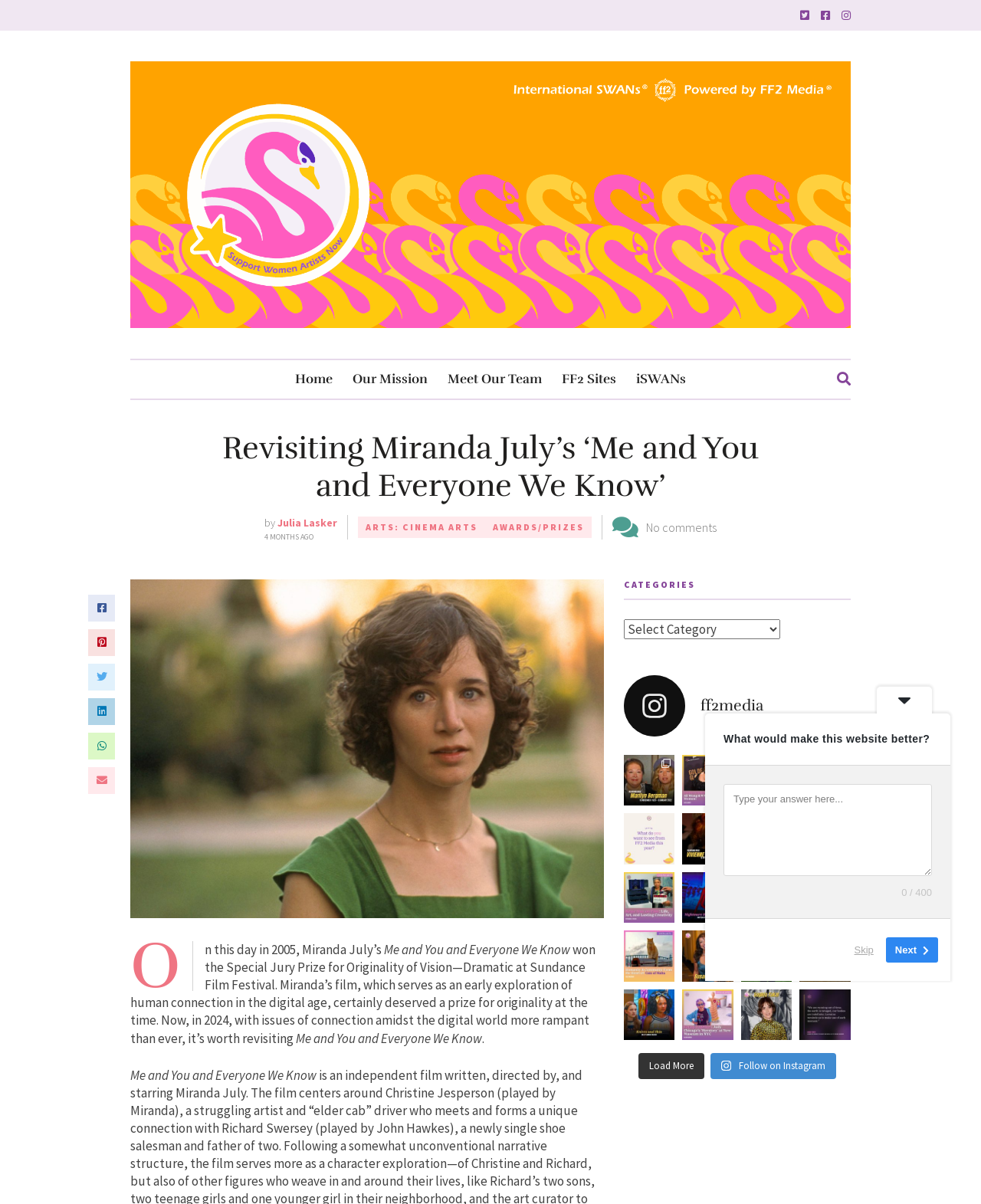Determine the bounding box coordinates of the section I need to click to execute the following instruction: "Read the article about Miranda July's 'Me and You and Everyone We Know'". Provide the coordinates as four float numbers between 0 and 1, i.e., [left, top, right, bottom].

[0.133, 0.356, 0.867, 0.419]